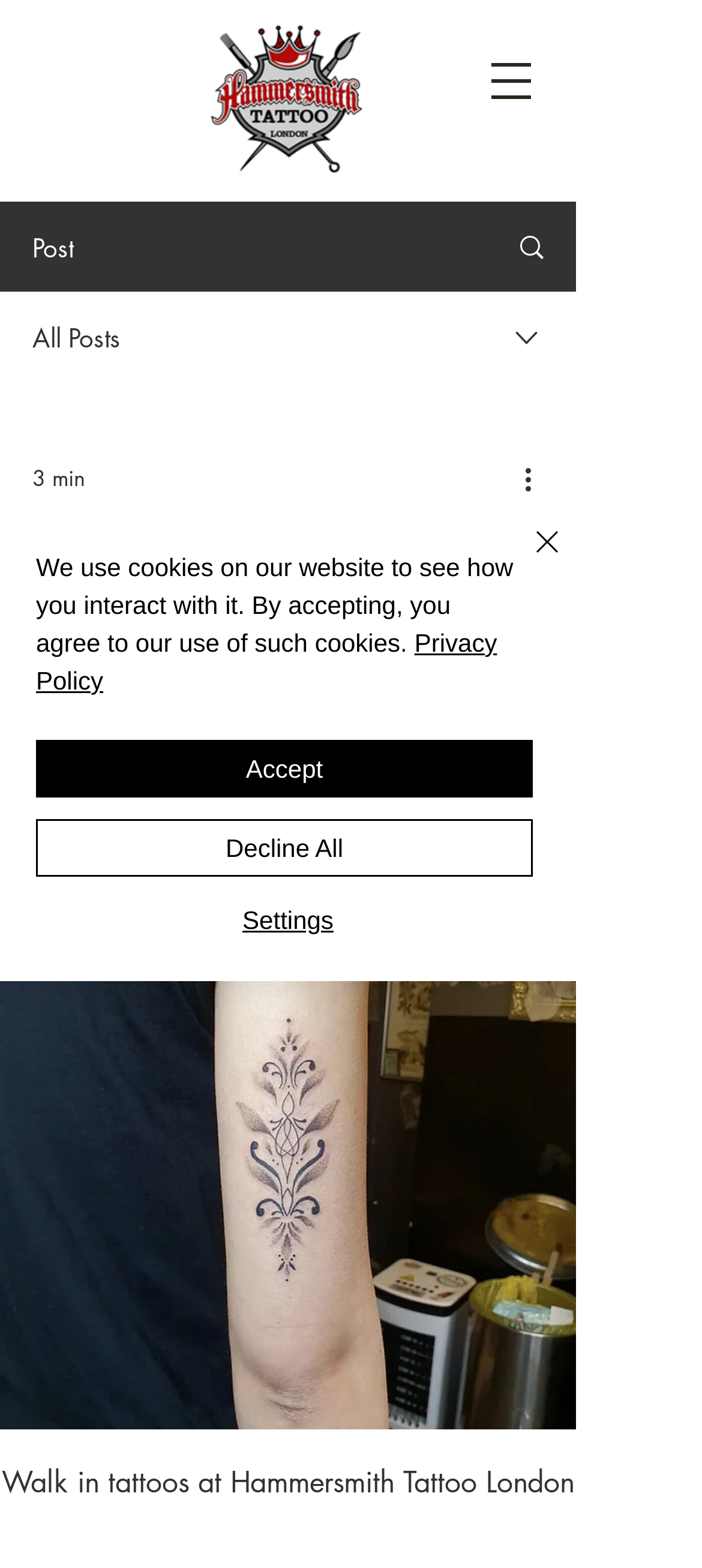What is the name of the tattoo studio?
Please give a detailed and elaborate answer to the question.

The name of the tattoo studio can be found in the logo at the top of the webpage, which is an image with the text 'Hammersmith Tattoo London'.